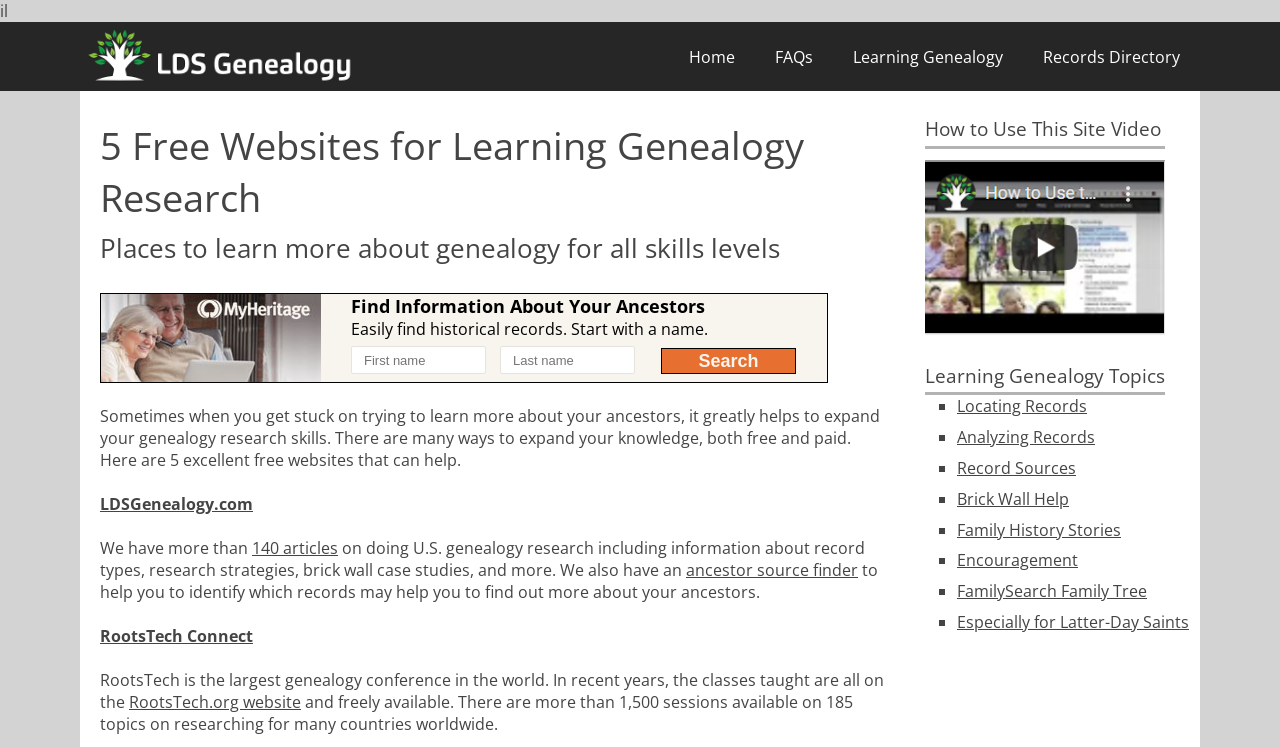Pinpoint the bounding box coordinates of the clickable area needed to execute the instruction: "Watch the 'How to Use This Site Video'". The coordinates should be specified as four float numbers between 0 and 1, i.e., [left, top, right, bottom].

[0.723, 0.213, 0.91, 0.449]